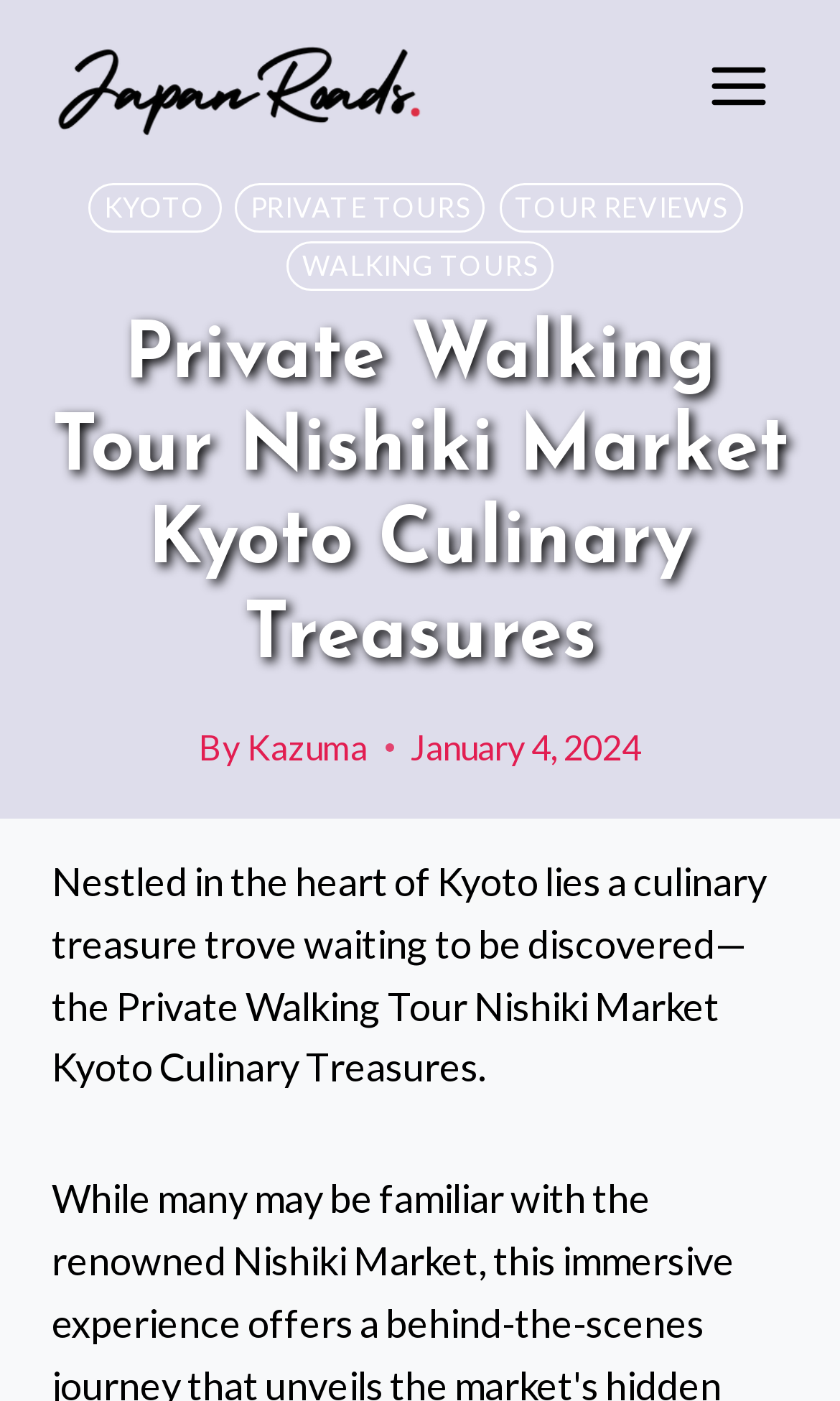What type of tour is being described?
Carefully analyze the image and provide a thorough answer to the question.

The question asks about the type of tour being described. By looking at the webpage, we can see that the link 'WALKING TOURS' is present, which indicates that the type of tour being described is a walking tour.